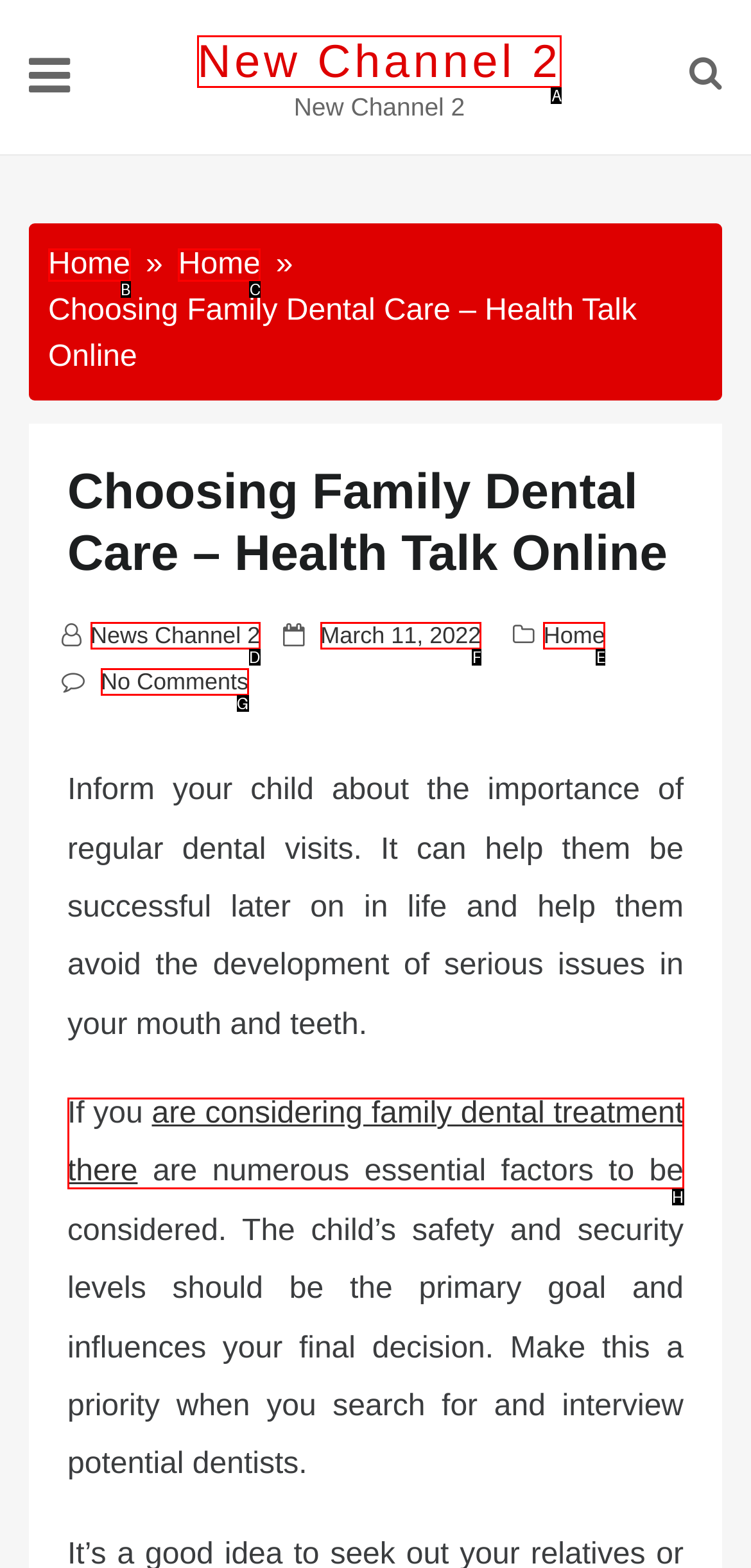Select the letter of the UI element that matches this task: read the article posted on March 11, 2022
Provide the answer as the letter of the correct choice.

F